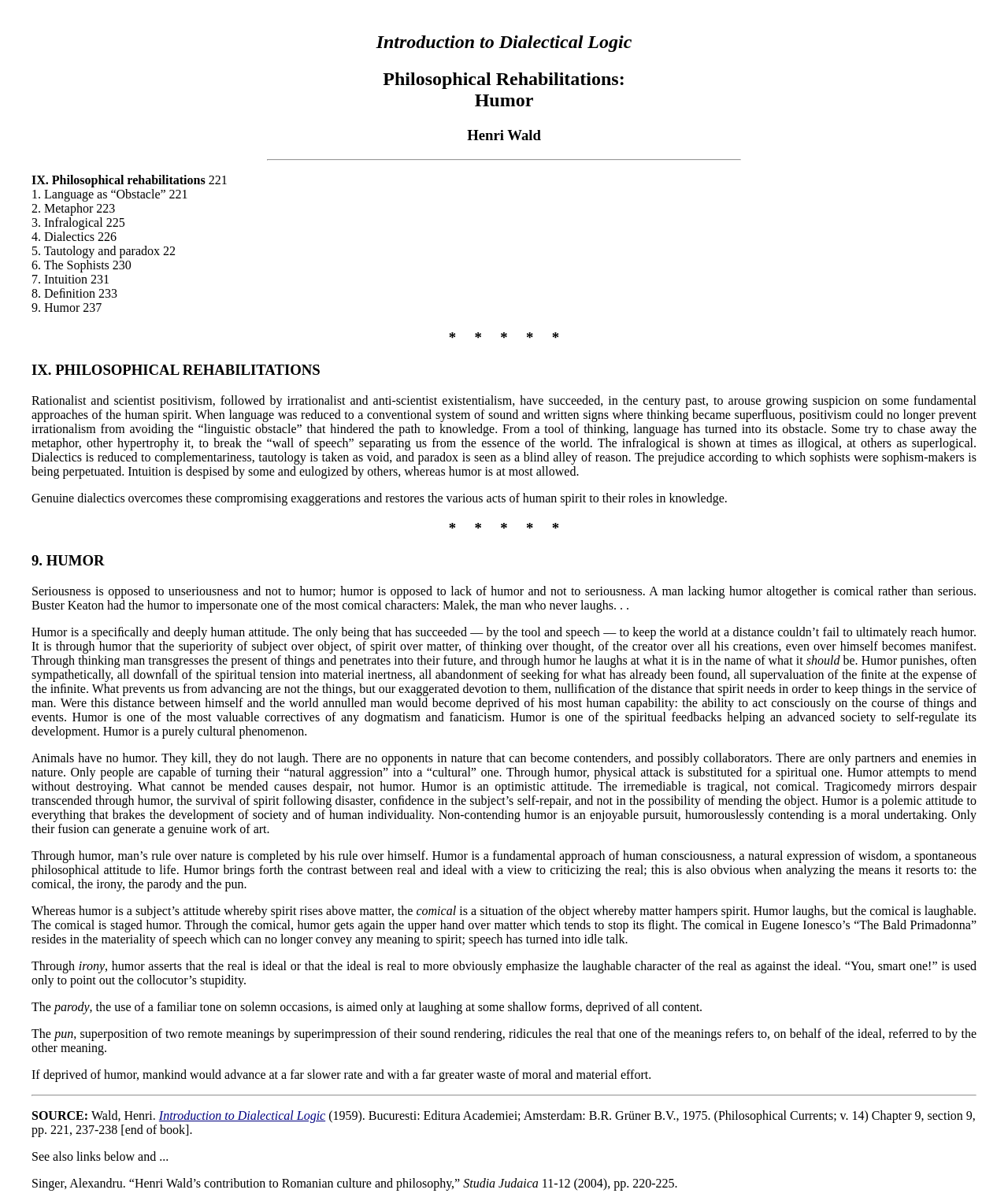What is the title of the chapter?
Please look at the screenshot and answer using one word or phrase.

IX. Philosophical Rehabilitations